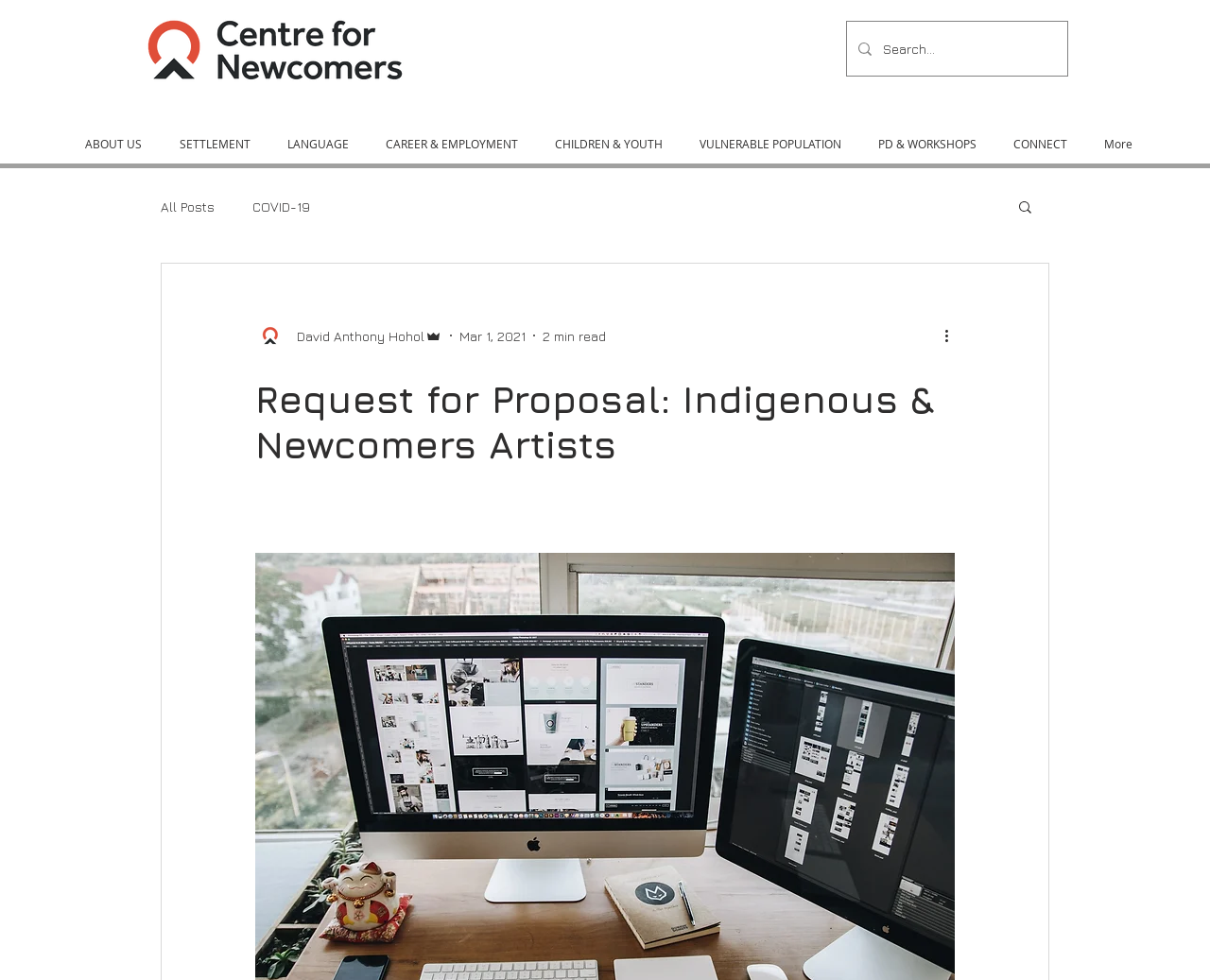Summarize the webpage comprehensively, mentioning all visible components.

The webpage appears to be a request for proposal page from the Centre for Newcomers, a key resource for immigrants and refugees of all nationalities since 1988. 

At the top left corner, there is a link to an image, "Screen Shot 2020-12-18 at 3.40.25 PM.png". Next to it, there is a "DONATE" link. On the top right corner, there is a search bar with a magnifying glass icon and a placeholder text "Search...". 

Below the search bar, there is a navigation menu labeled "Site" with several links, including "ABOUT US", "SETTLEMENT", "LANGUAGE", "CAREER & EMPLOYMENT", "CHILDREN & YOUTH", "VULNERABLE POPULATION", "PD & WORKSHOPS", "CONNECT", and "More". 

To the right of the navigation menu, there is another navigation menu labeled "blog" with links to "All Posts" and "COVID-19". Below the "blog" navigation menu, there is a search button with a magnifying glass icon. 

The main content of the page starts with a heading "Request for Proposal: Indigenous & Newcomers Artists". Below the heading, there is an image of a writer, followed by the writer's name "David Anthony Hohol" and their role "Admin". The date "Mar 1, 2021" and the estimated reading time "2 min read" are also displayed. 

There is a "More actions" button at the bottom right corner of the main content section.